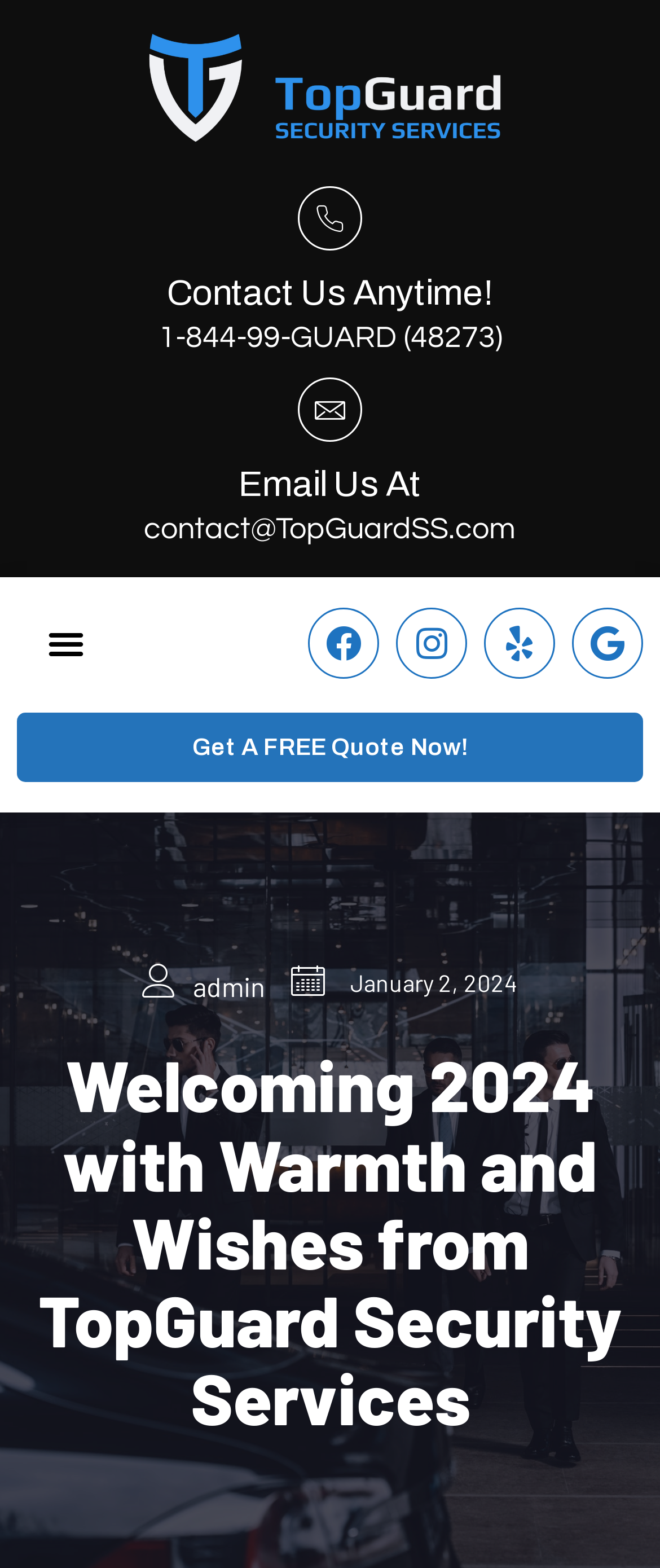Given the element description Get A FREE Quote Now!, identify the bounding box coordinates for the UI element on the webpage screenshot. The format should be (top-left x, top-left y, bottom-right x, bottom-right y), with values between 0 and 1.

[0.026, 0.454, 0.974, 0.499]